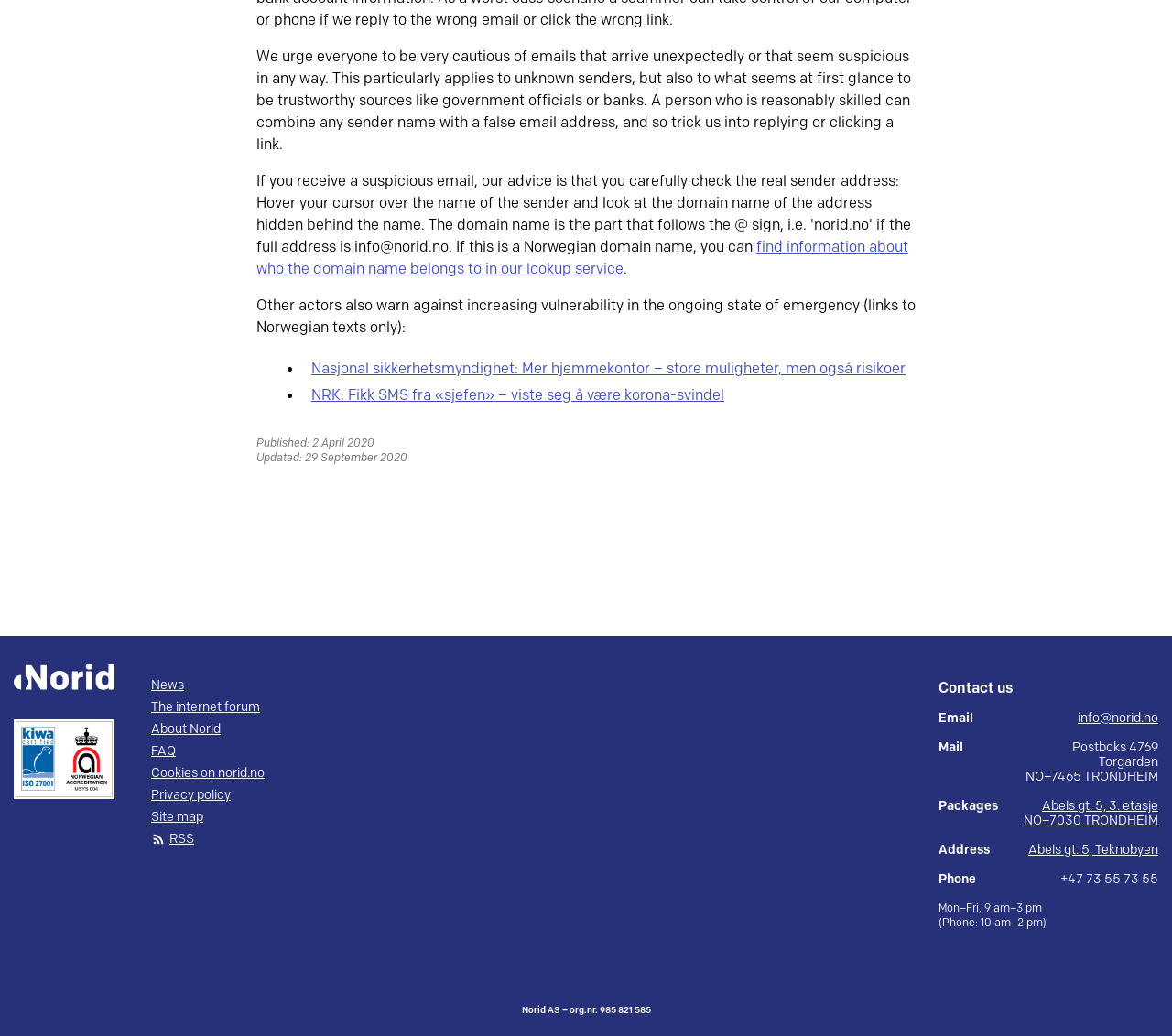Find the bounding box coordinates corresponding to the UI element with the description: "+47 73 55 73 55". The coordinates should be formatted as [left, top, right, bottom], with values as floats between 0 and 1.

[0.905, 0.842, 0.988, 0.856]